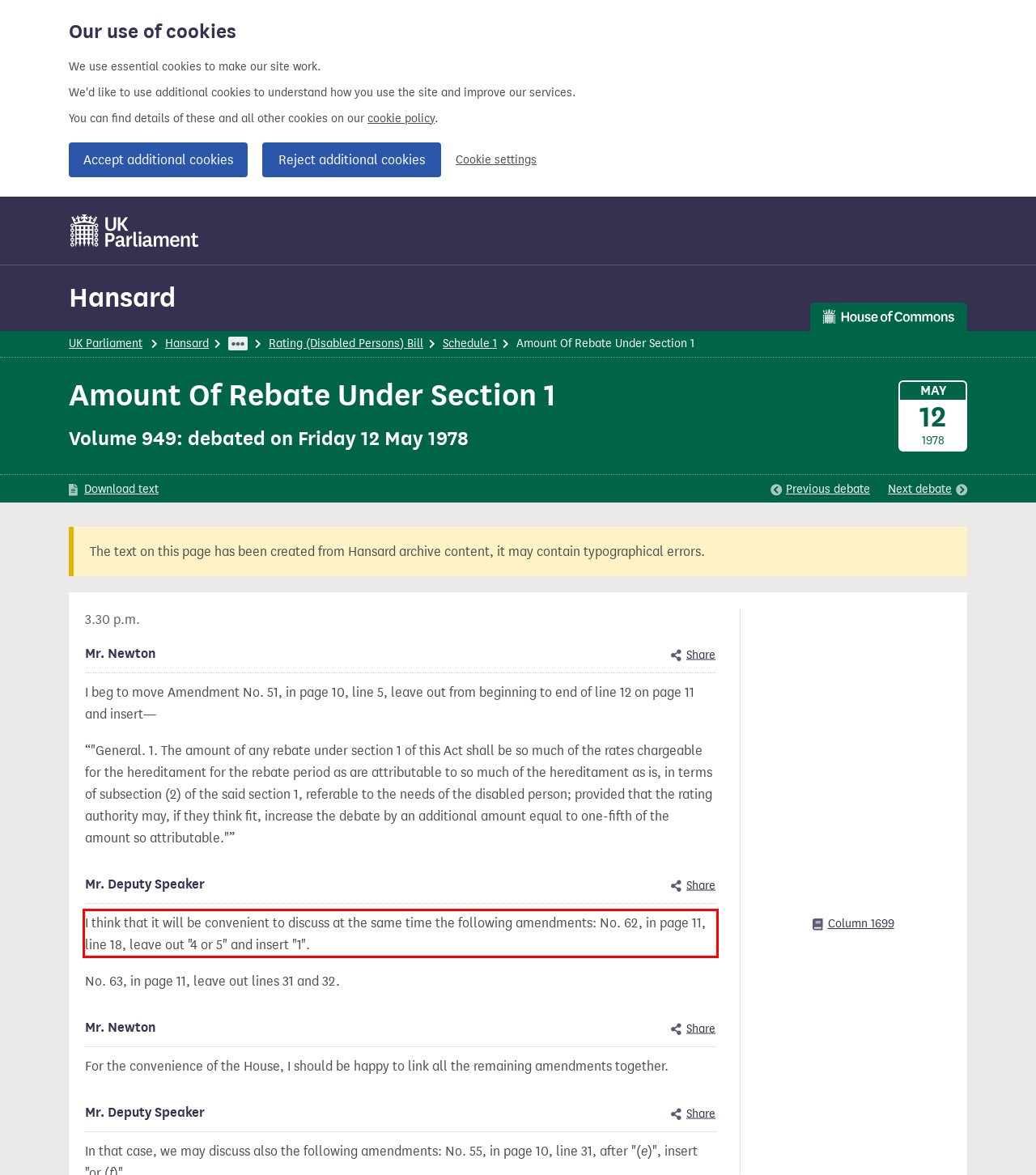Within the screenshot of a webpage, identify the red bounding box and perform OCR to capture the text content it contains.

I think that it will be convenient to discuss at the same time the following amendments: No. 62, Toggle showing location of Column 1699 in page 11, line 18, leave out "4 or 5" and insert "1".